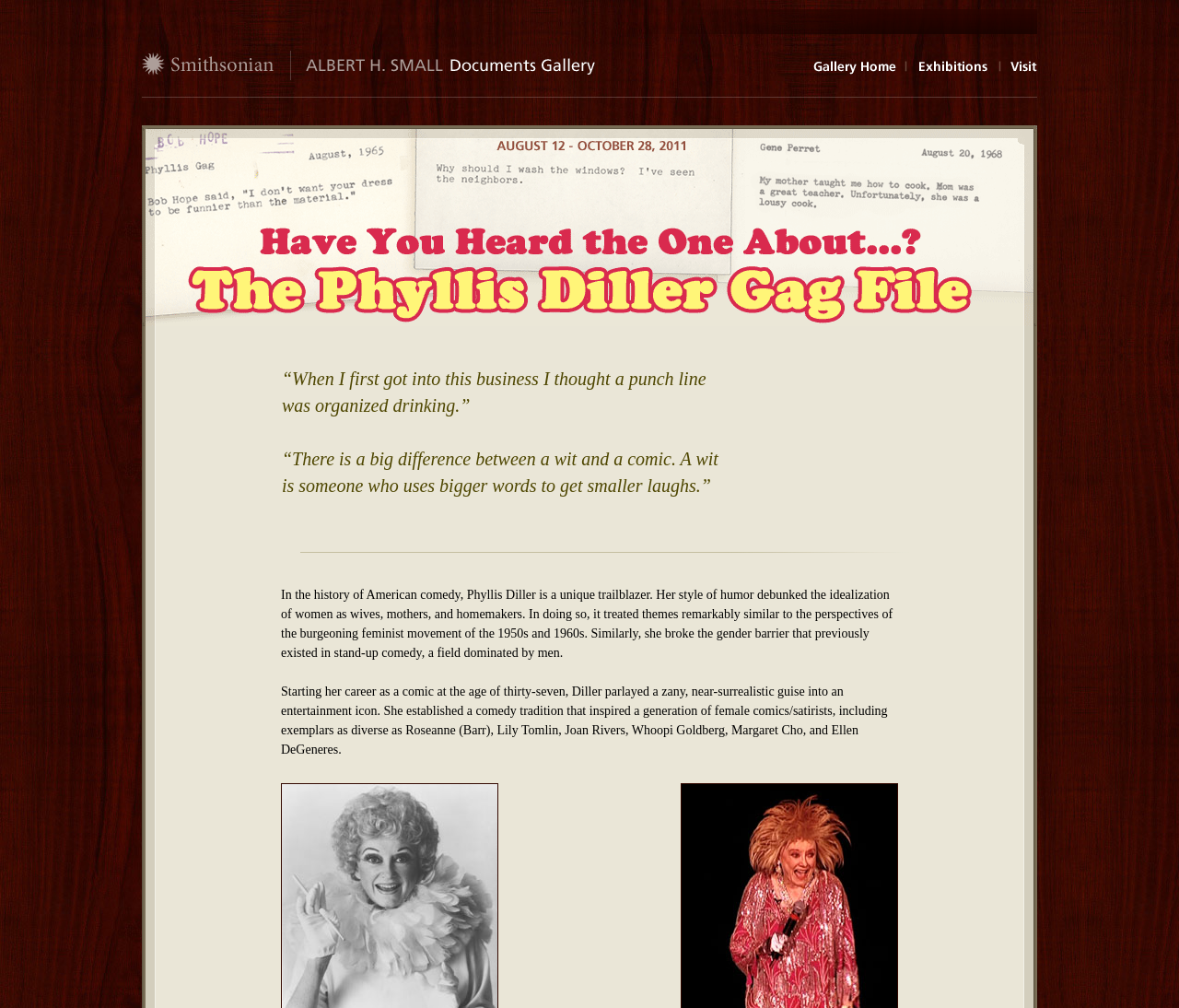Extract the bounding box coordinates for the UI element described by the text: "Gallery Home". The coordinates should be in the form of [left, top, right, bottom] with values between 0 and 1.

[0.69, 0.06, 0.76, 0.074]